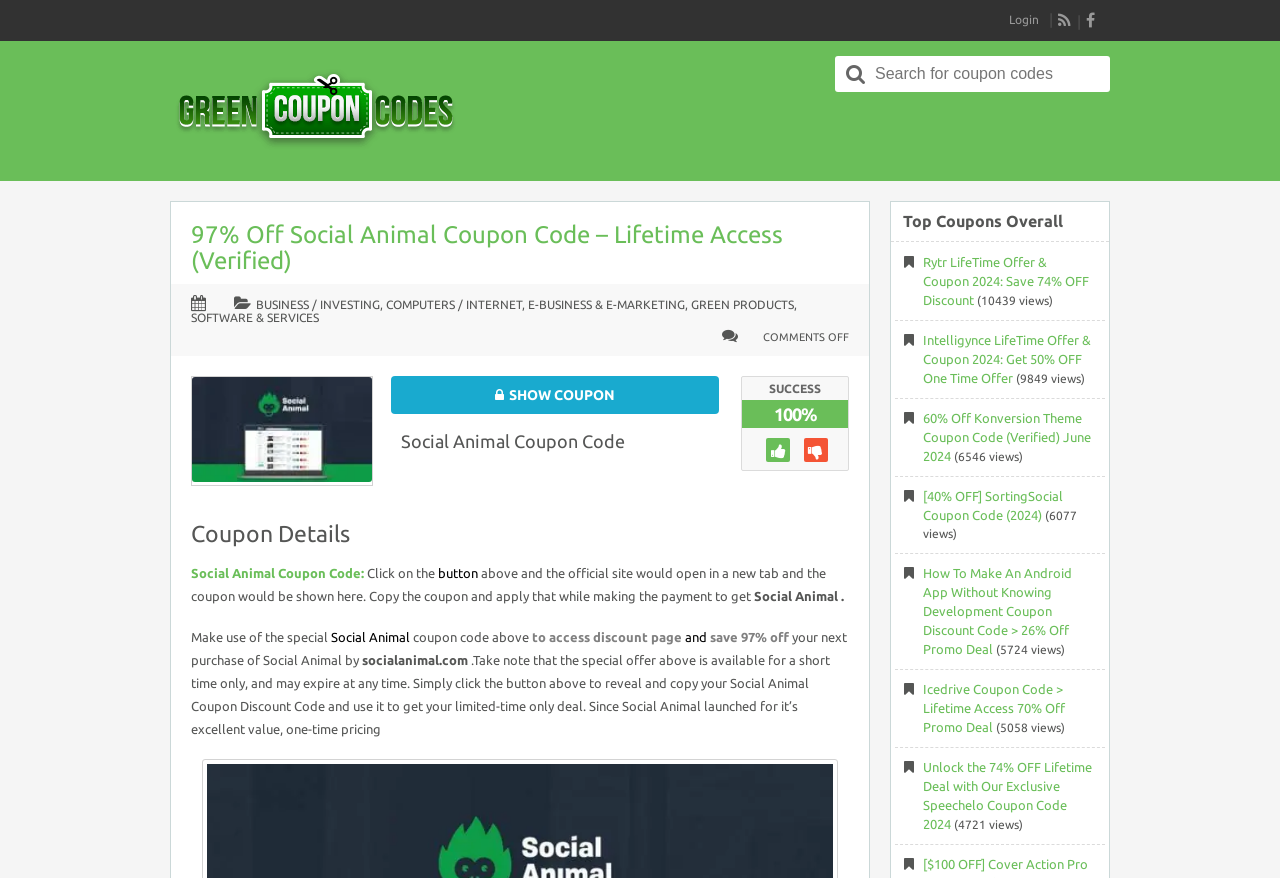Find the bounding box coordinates of the clickable area that will achieve the following instruction: "Visit the Social Animal Coupon Code page".

[0.313, 0.49, 0.488, 0.513]